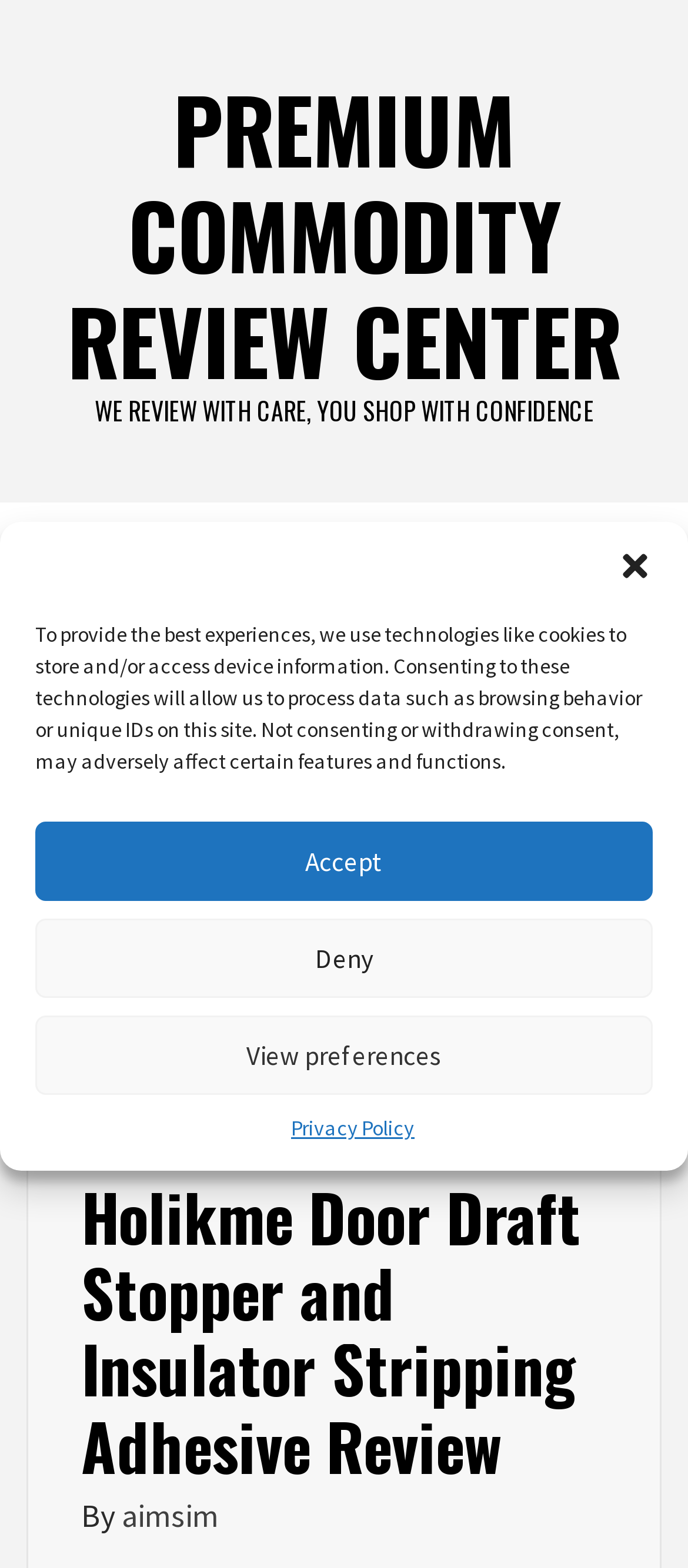Predict the bounding box for the UI component with the following description: "Deny".

[0.051, 0.586, 0.949, 0.636]